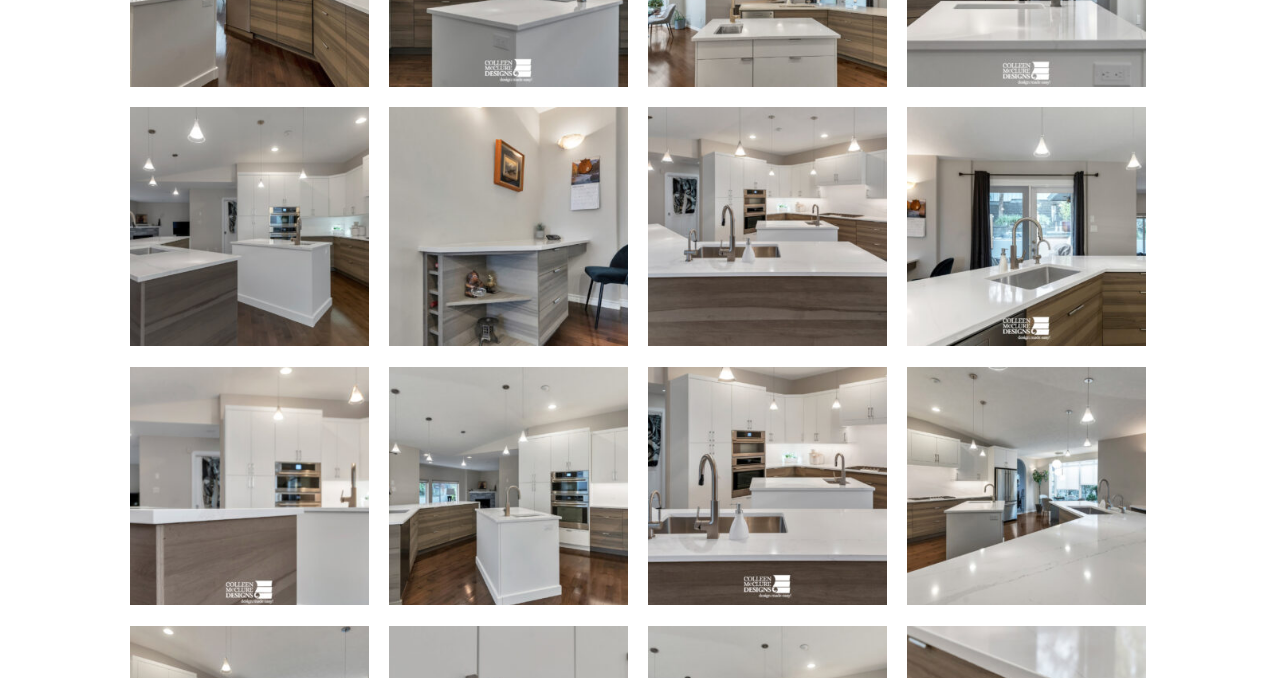Bounding box coordinates are to be given in the format (top-left x, top-left y, bottom-right x, bottom-right y). All values must be floating point numbers between 0 and 1. Provide the bounding box coordinate for the UI element described as: title="kitchen upgrade"

[0.709, 0.158, 0.895, 0.51]